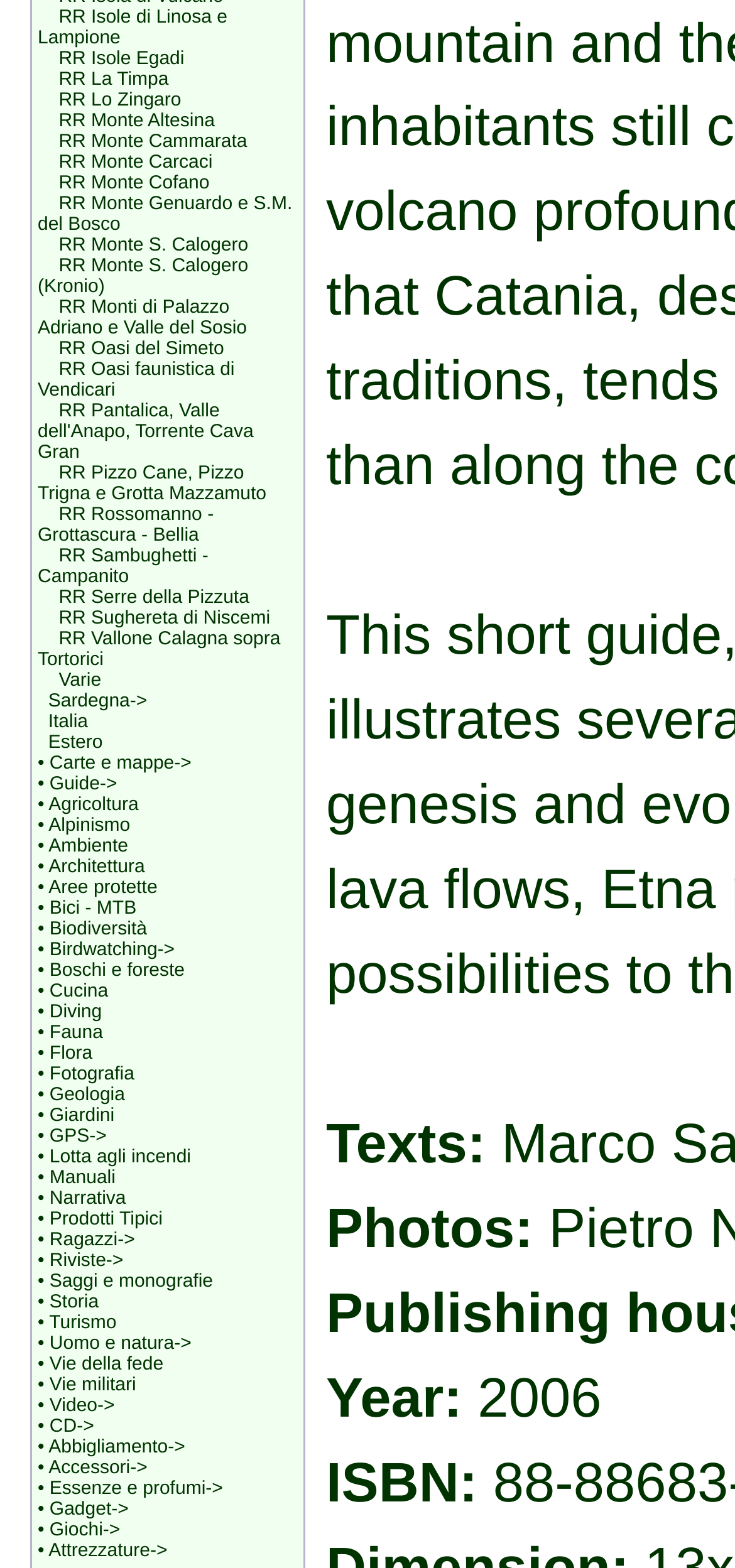From the webpage screenshot, identify the region described by Varie. Provide the bounding box coordinates as (top-left x, top-left y, bottom-right x, bottom-right y), with each value being a floating point number between 0 and 1.

[0.08, 0.428, 0.138, 0.441]